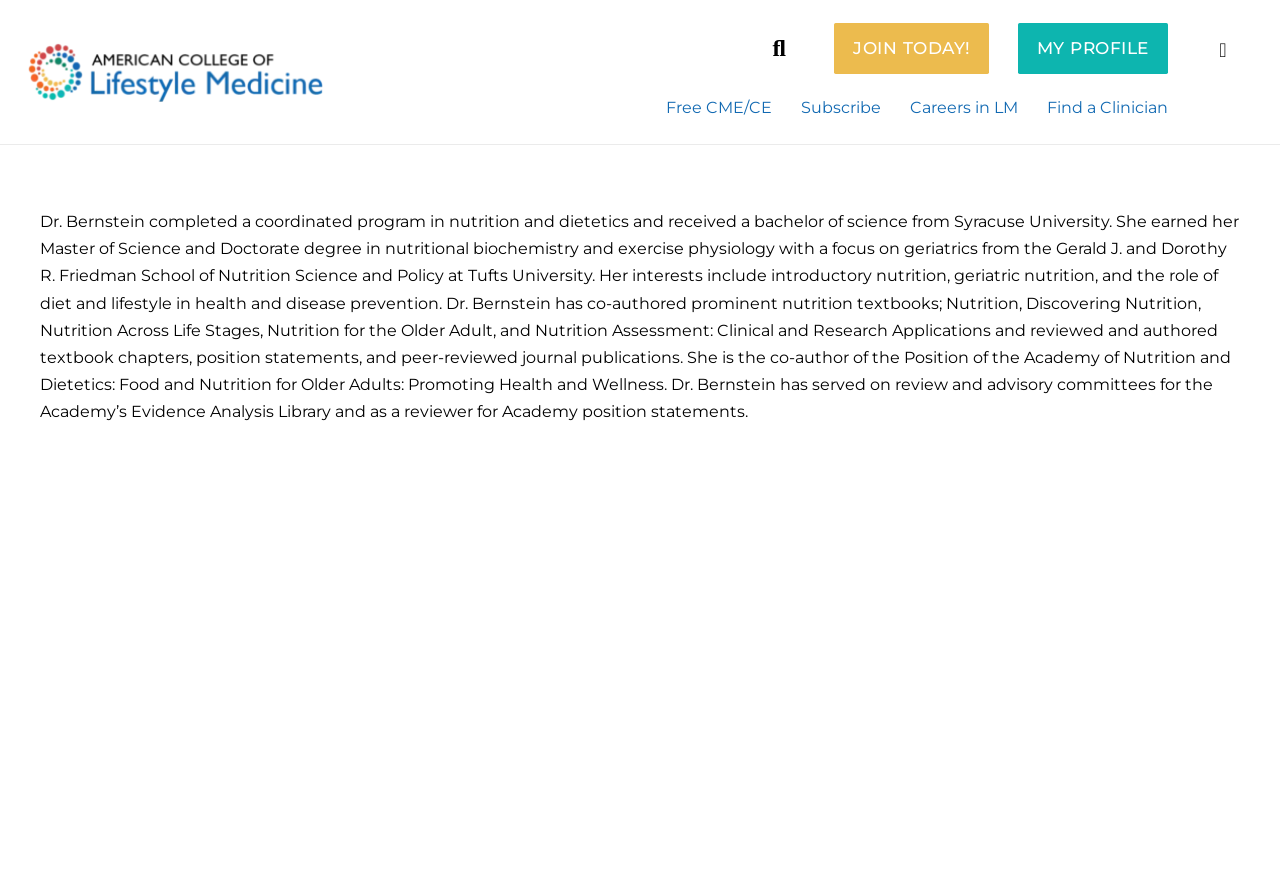Indicate the bounding box coordinates of the clickable region to achieve the following instruction: "Click the Mobile Menu button."

[0.945, 0.042, 0.966, 0.072]